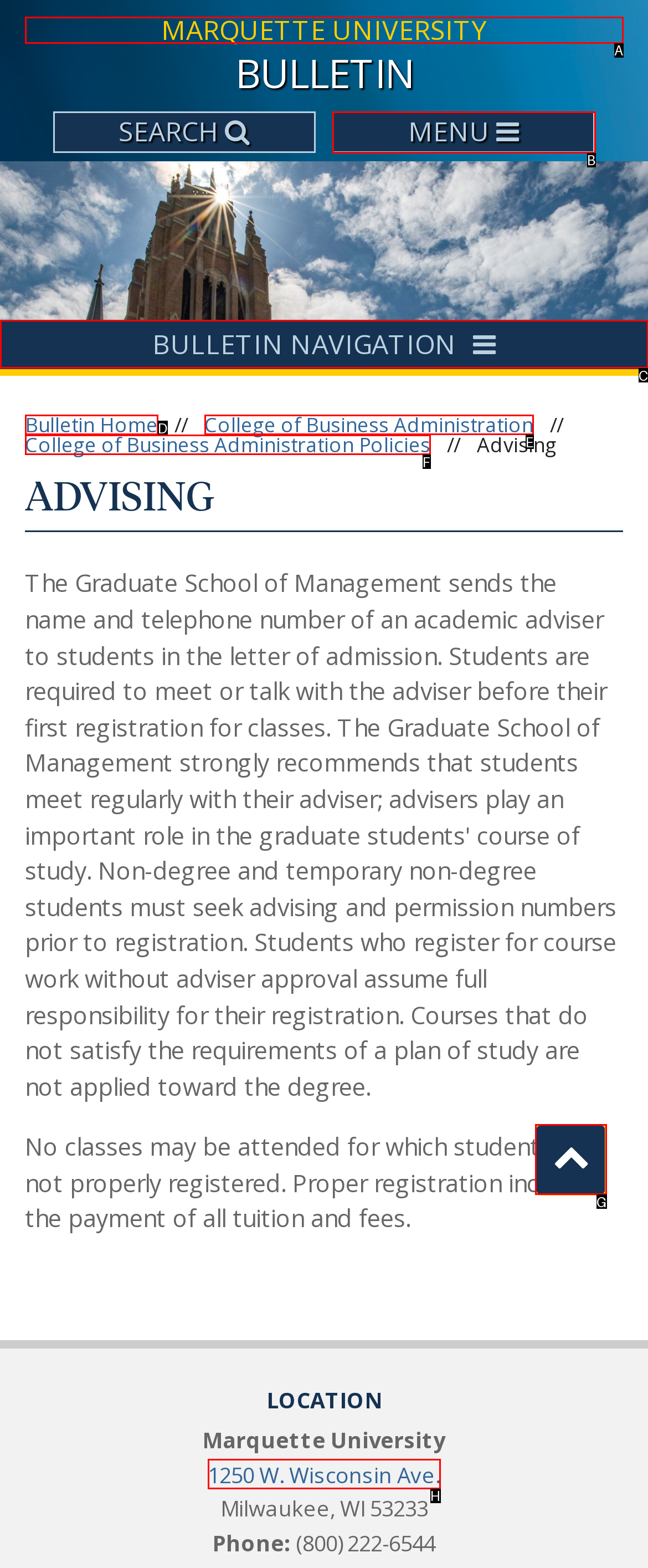Specify which HTML element I should click to complete this instruction: Share on Twitter Answer with the letter of the relevant option.

None